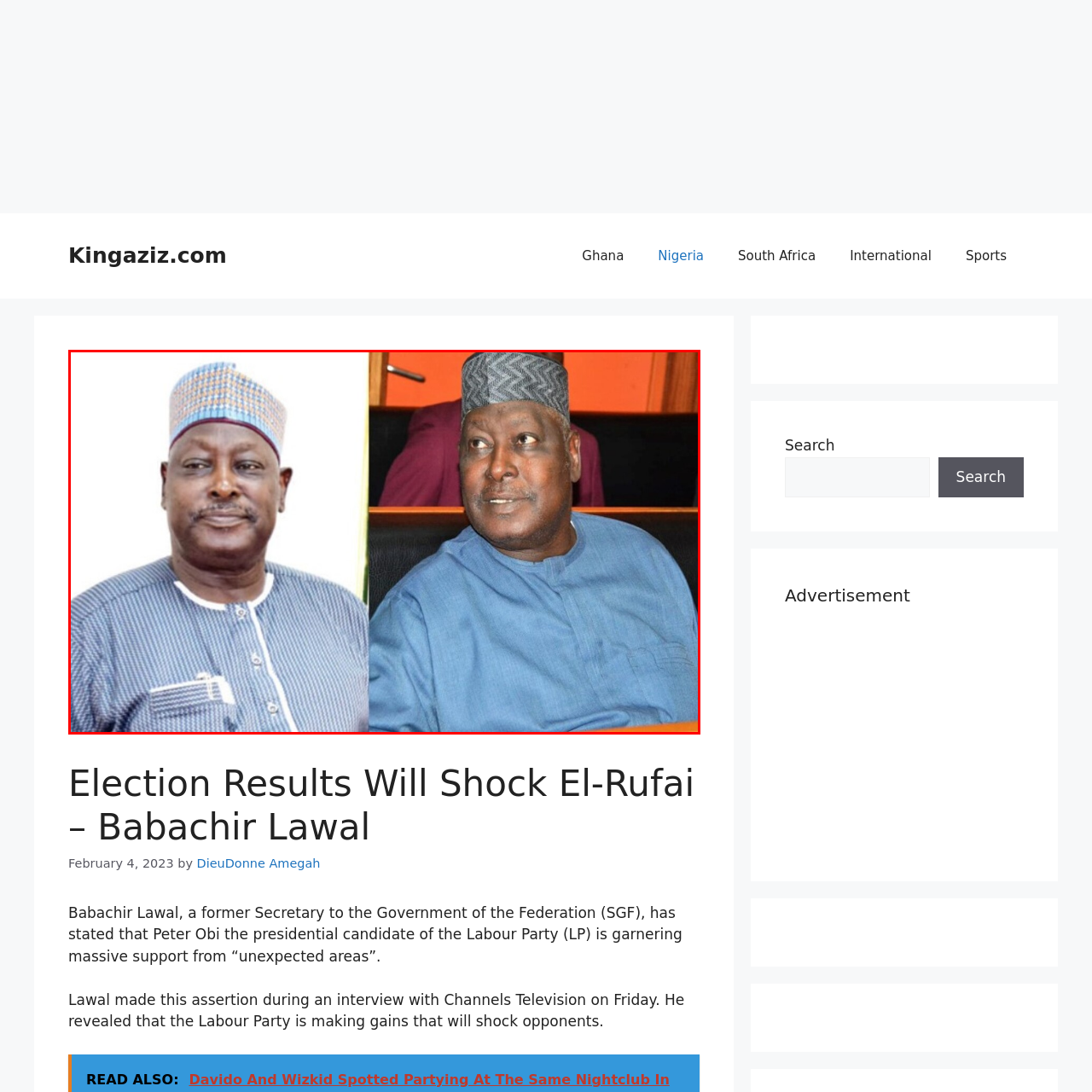Offer a detailed explanation of the scene within the red bounding box.

The image features Babachir Lawal, a notable Nigerian politician, presented in a split format. On the left, he is depicted in a formal attire characterized by a patterned shirt, offering a confident expression against a plain white backdrop. The right side showcases him in a traditional blue outfit, seated in what appears to be a parliamentary setting, highlighting a more casual yet engaged demeanor. This visual representation underscores his significant role in Nigerian politics, as discussed in the accompanying article on the election results and their potential impact, particularly regarding the support for the Labour Party's presidential candidate, Peter Obi.